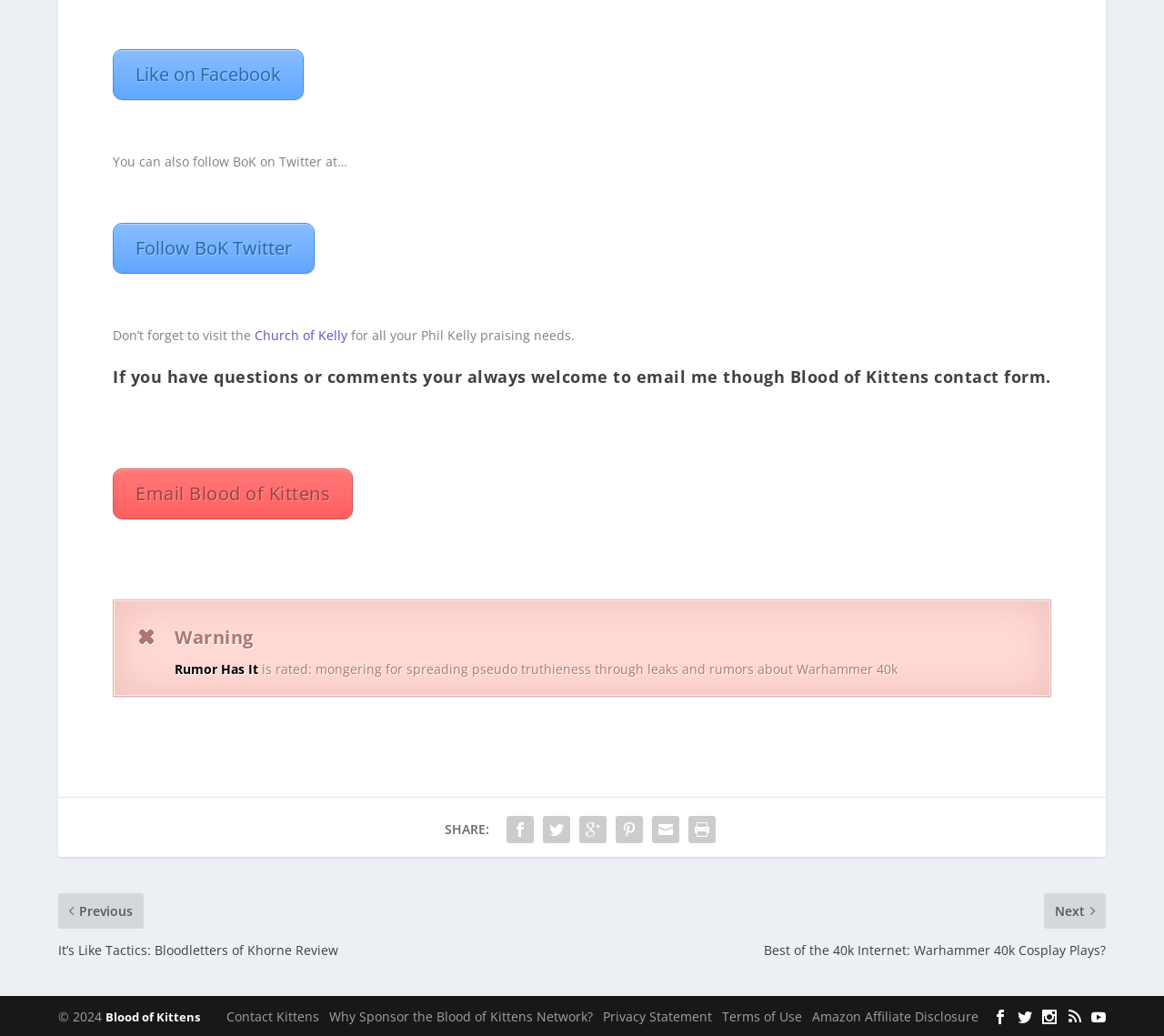Provide a short answer using a single word or phrase for the following question: 
What social media platform can you follow BoK on?

Twitter